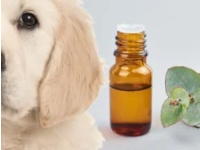What is the color of the glass bottle?
Can you provide an in-depth and detailed response to the question?

The caption describes the glass bottle as 'small amber glass bottle', indicating that the bottle has an amber color.